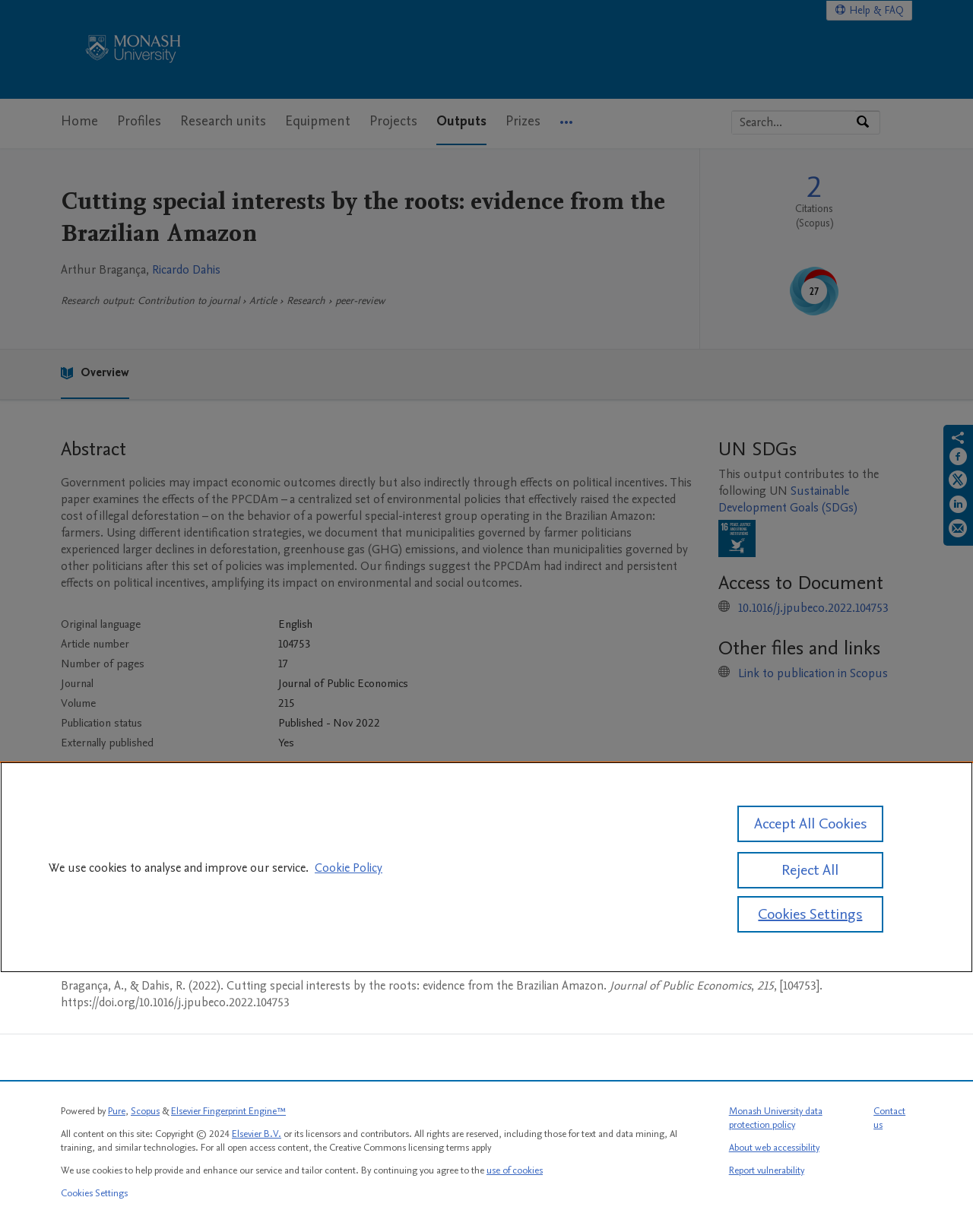Return the bounding box coordinates of the UI element that corresponds to this description: "Journal of Public Economics". The coordinates must be given as four float numbers in the range of 0 and 1, [left, top, right, bottom].

[0.286, 0.548, 0.419, 0.561]